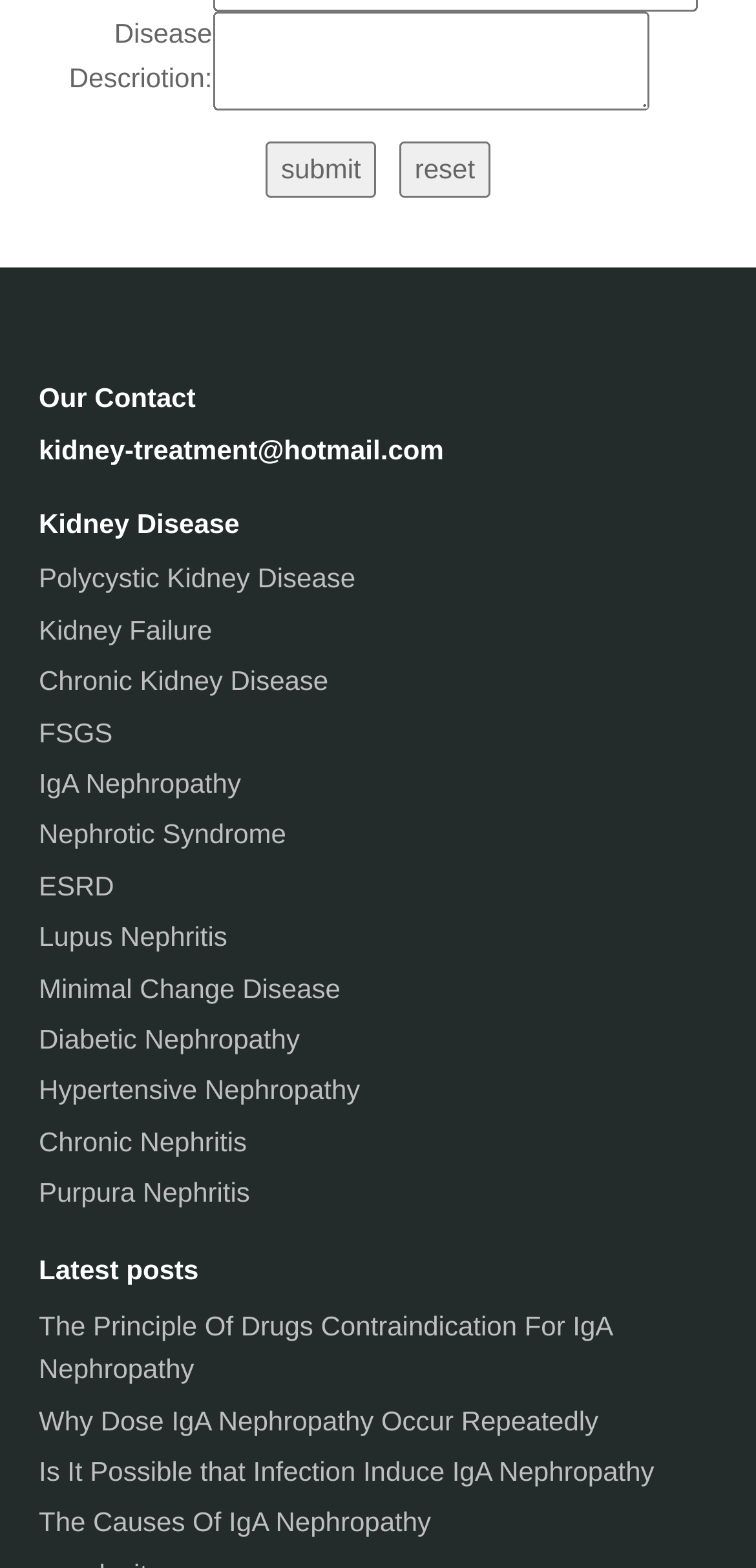Locate the bounding box coordinates of the segment that needs to be clicked to meet this instruction: "Learn about Polycystic Kidney Disease".

[0.051, 0.359, 0.47, 0.379]